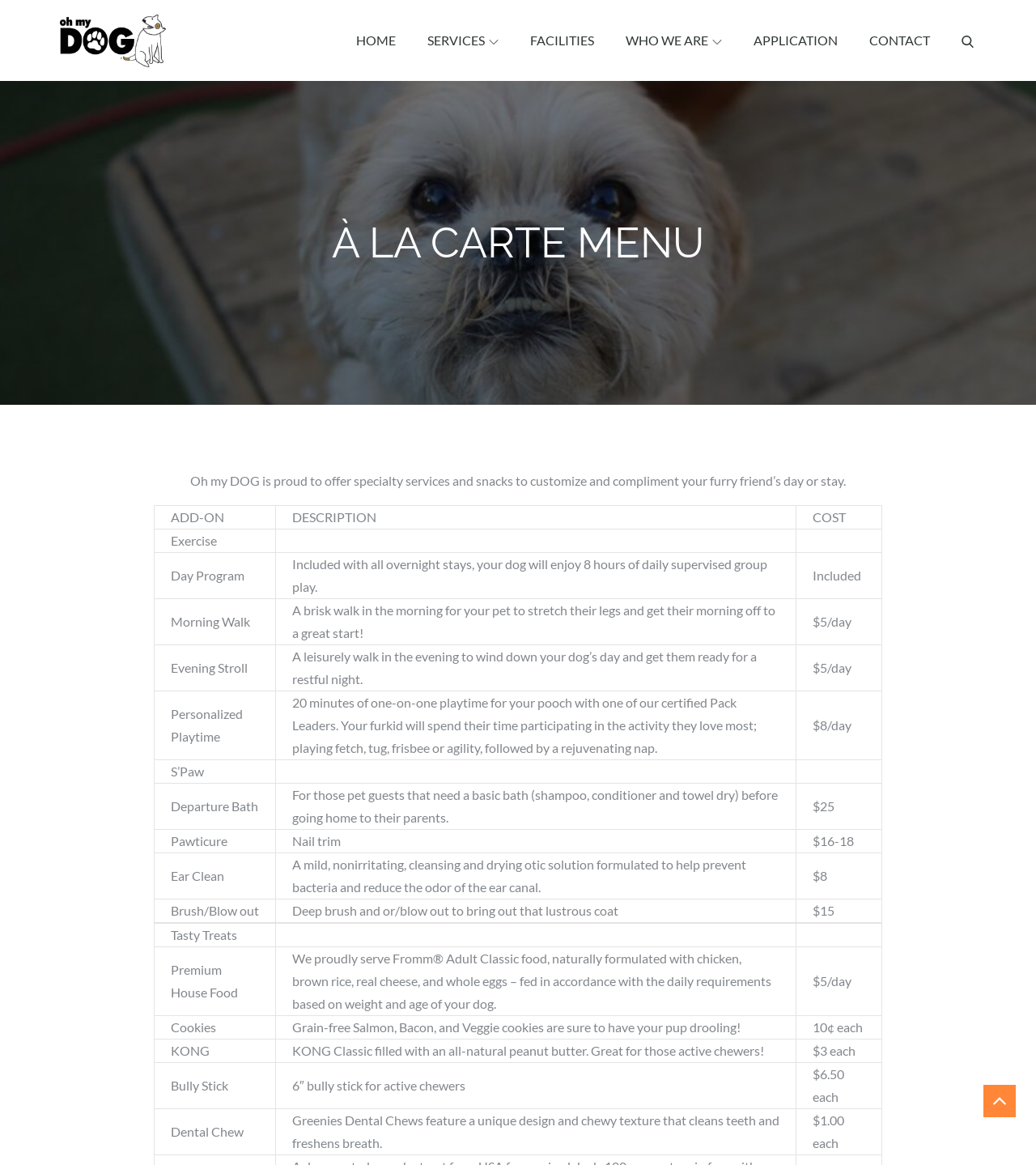Pinpoint the bounding box coordinates of the element you need to click to execute the following instruction: "Contact the milliner". The bounding box should be represented by four float numbers between 0 and 1, in the format [left, top, right, bottom].

None